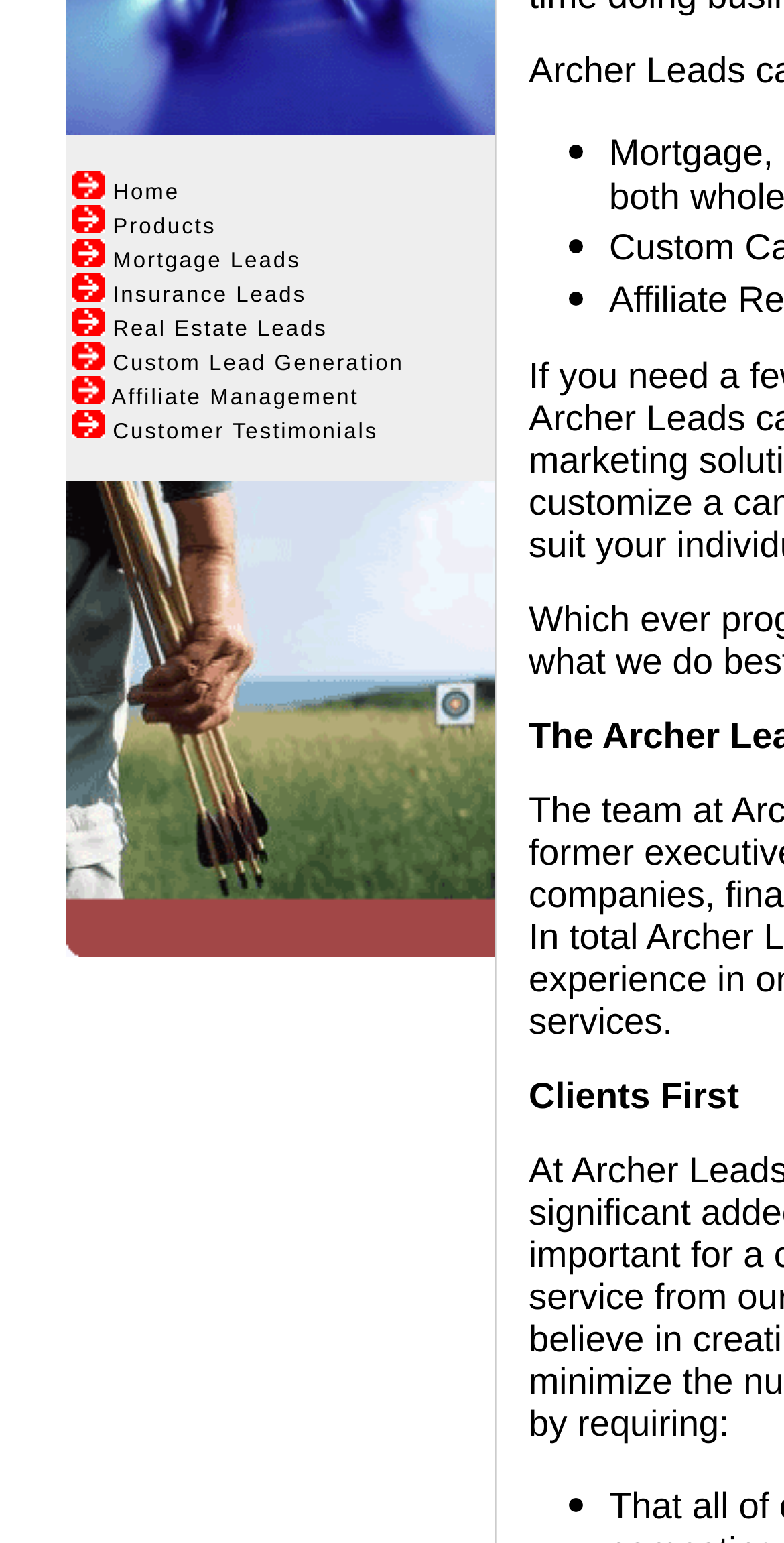Predict the bounding box coordinates for the UI element described as: "Real Estate Leads". The coordinates should be four float numbers between 0 and 1, presented as [left, top, right, bottom].

[0.085, 0.203, 0.418, 0.222]